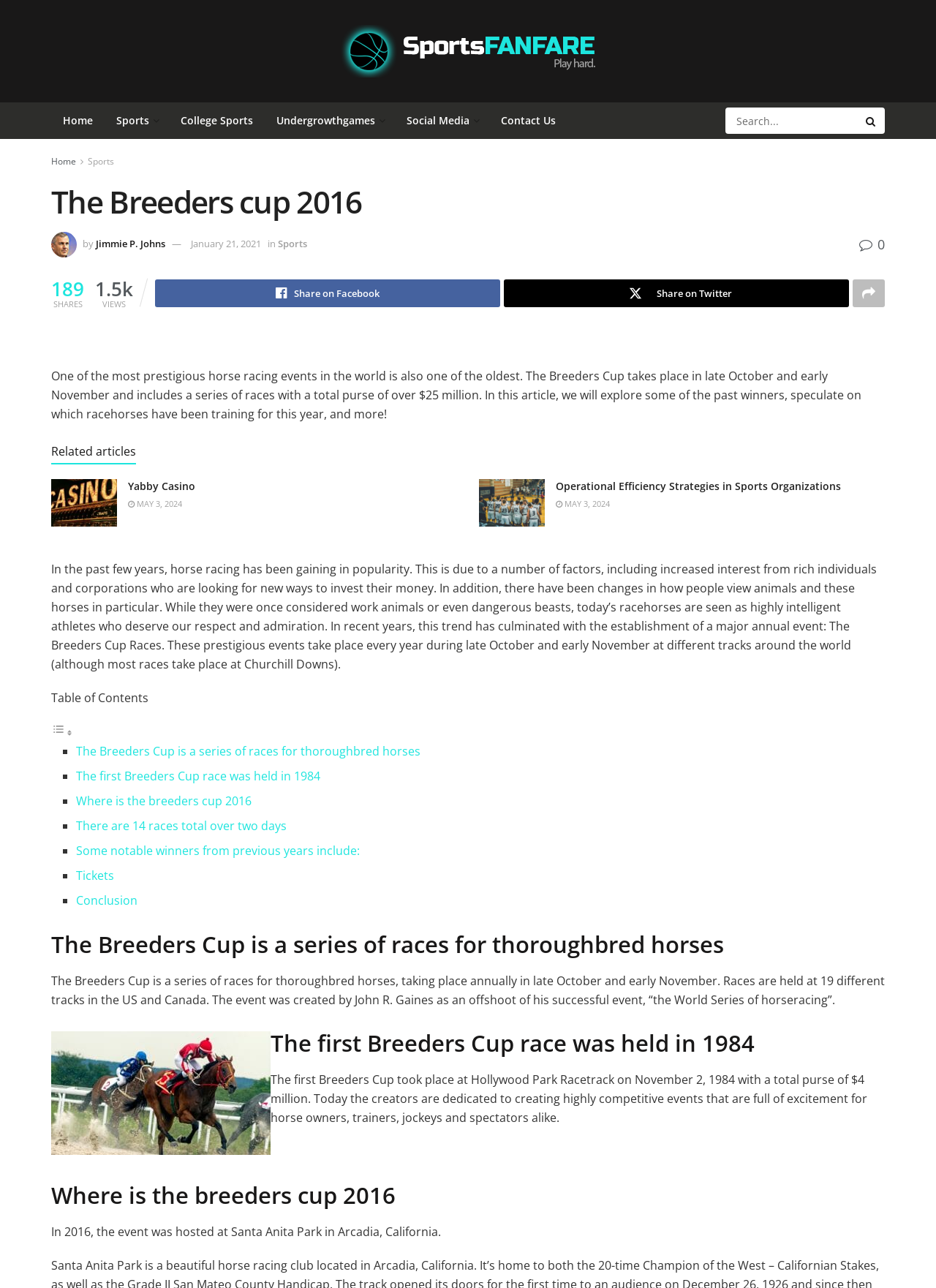Locate the bounding box for the described UI element: "Sports". Ensure the coordinates are four float numbers between 0 and 1, formatted as [left, top, right, bottom].

[0.094, 0.12, 0.122, 0.13]